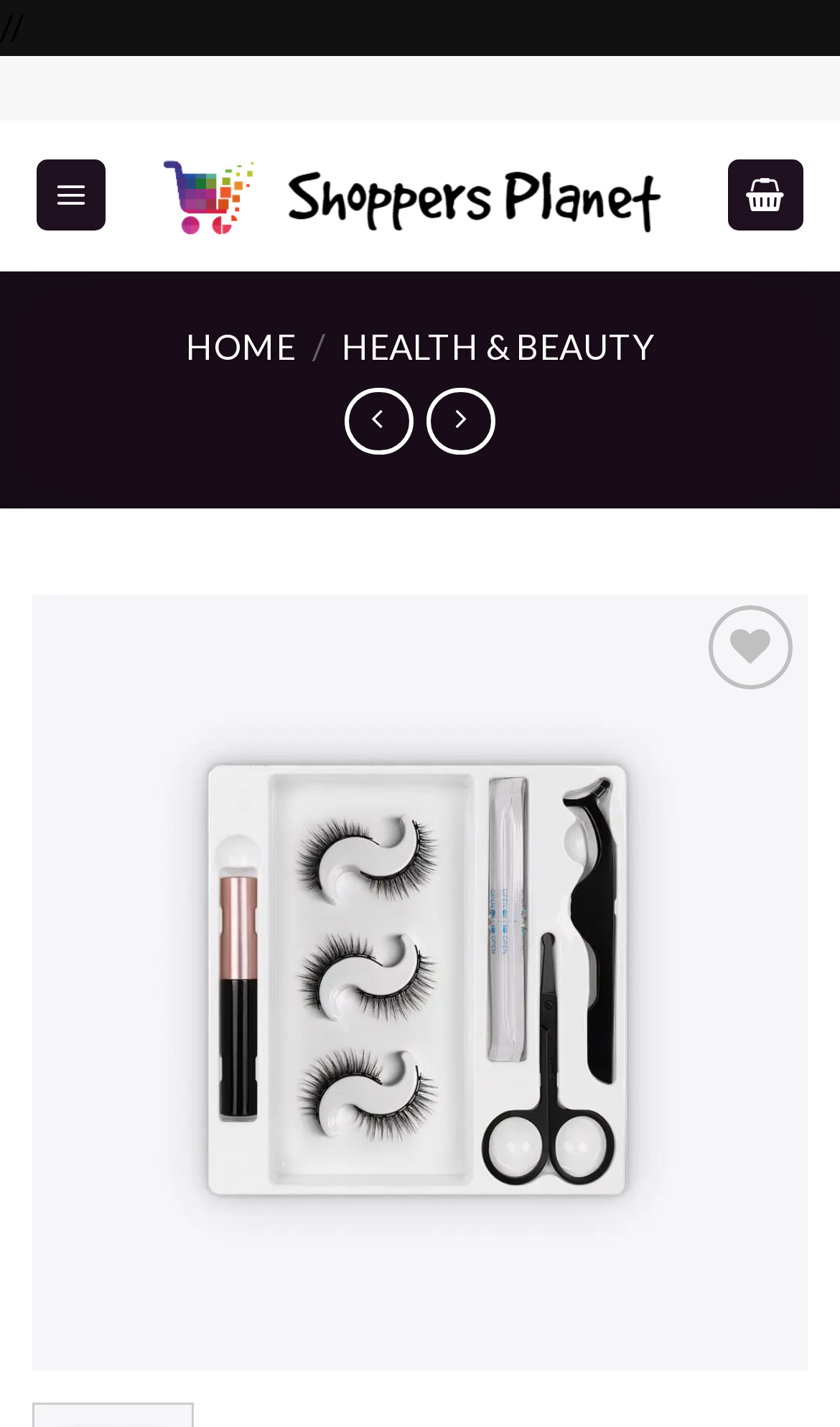Please specify the bounding box coordinates of the clickable region to carry out the following instruction: "Click on the Shoppers Planet logo". The coordinates should be four float numbers between 0 and 1, in the format [left, top, right, bottom].

[0.169, 0.097, 0.824, 0.177]